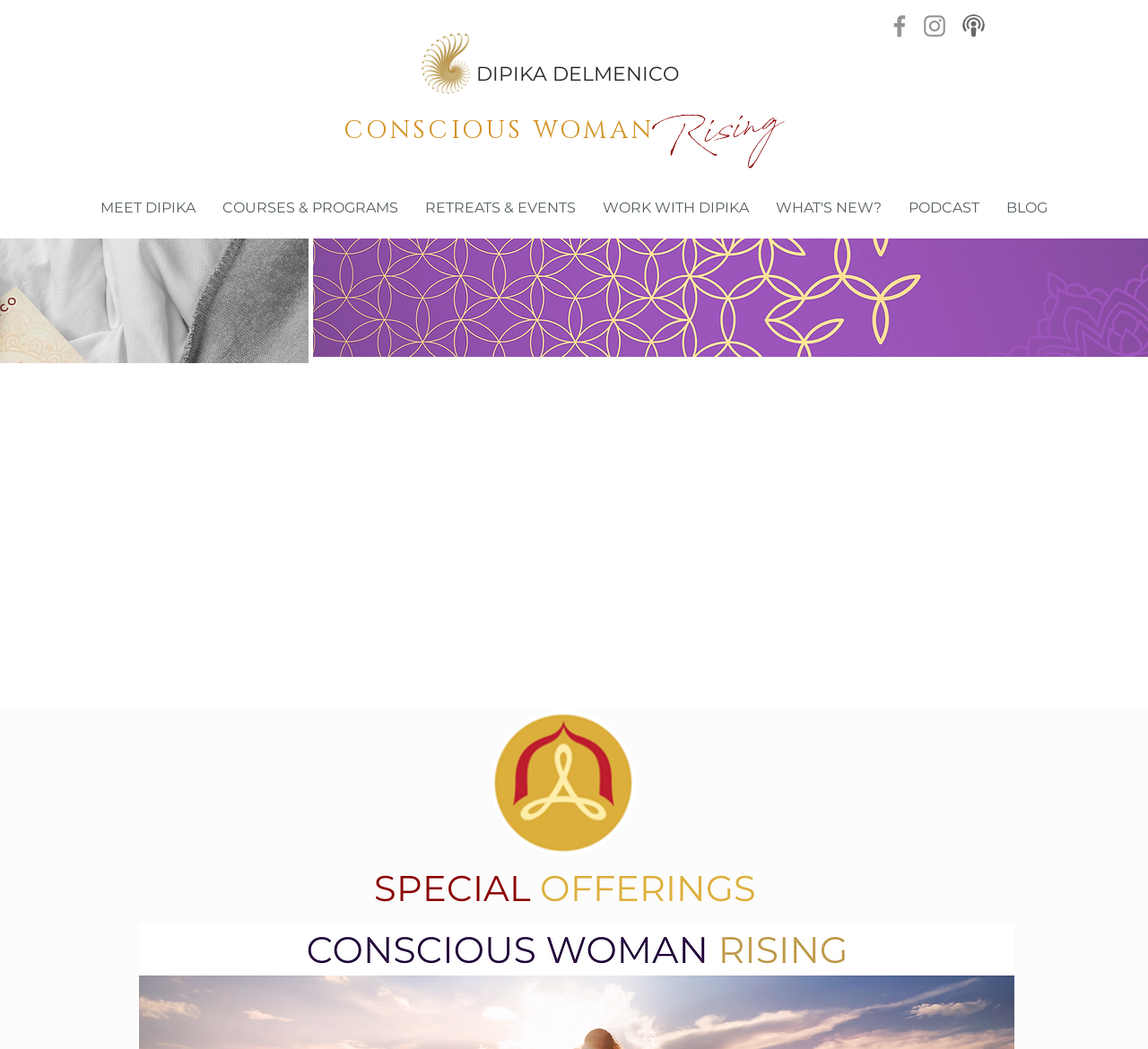Based on the element description RETREATS & EVENTS, identify the bounding box of the UI element in the given webpage screenshot. The coordinates should be in the format (top-left x, top-left y, bottom-right x, bottom-right y) and must be between 0 and 1.

[0.359, 0.177, 0.513, 0.22]